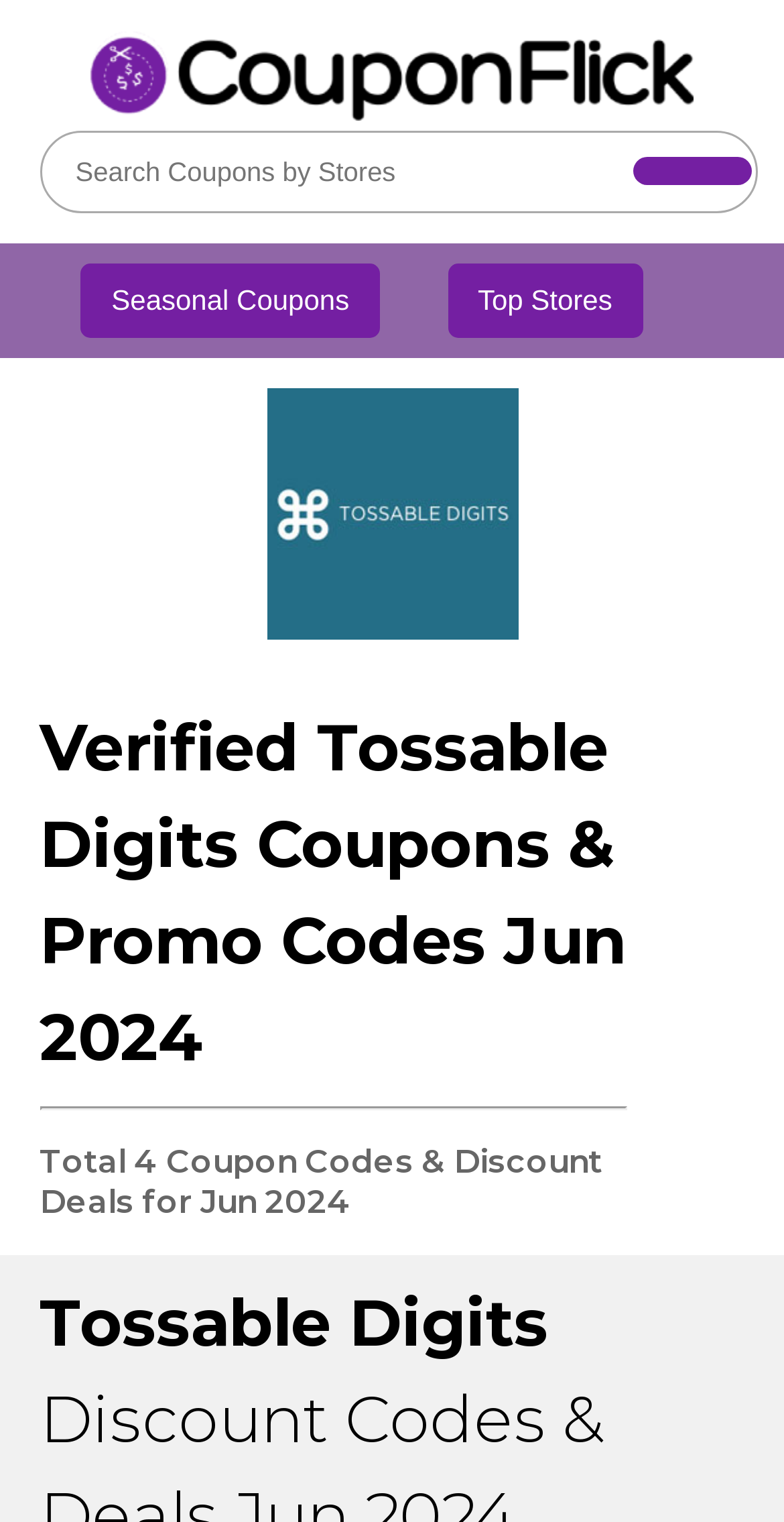What is the logo of the website?
Please provide a single word or phrase as the answer based on the screenshot.

CouponFlick Logo